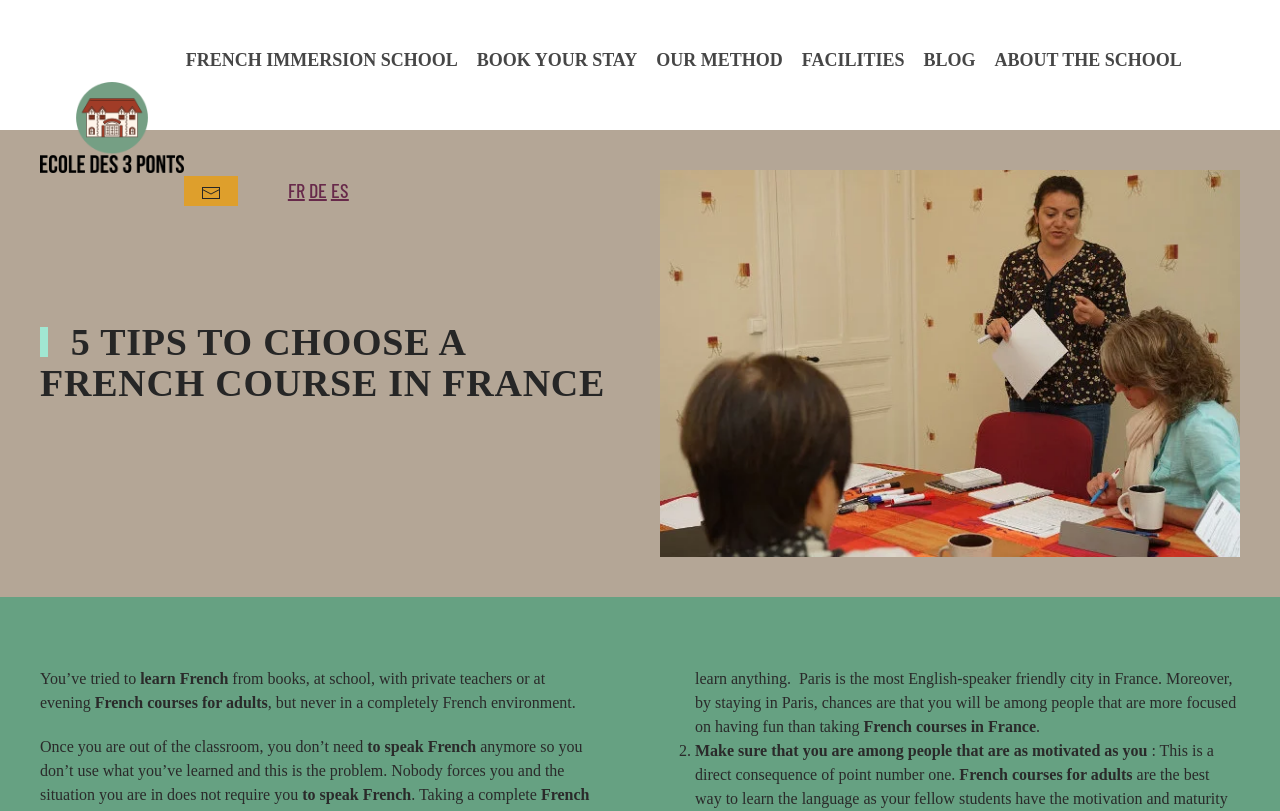Identify the bounding box coordinates of the element that should be clicked to fulfill this task: "Check service availability in your area". The coordinates should be provided as four float numbers between 0 and 1, i.e., [left, top, right, bottom].

None